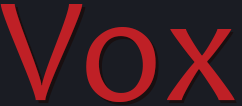Please analyze the image and give a detailed answer to the question:
What is the background color?

The caption describes the background as dark, which implies that the background color is a shade of dark, possibly black or a dark gray.